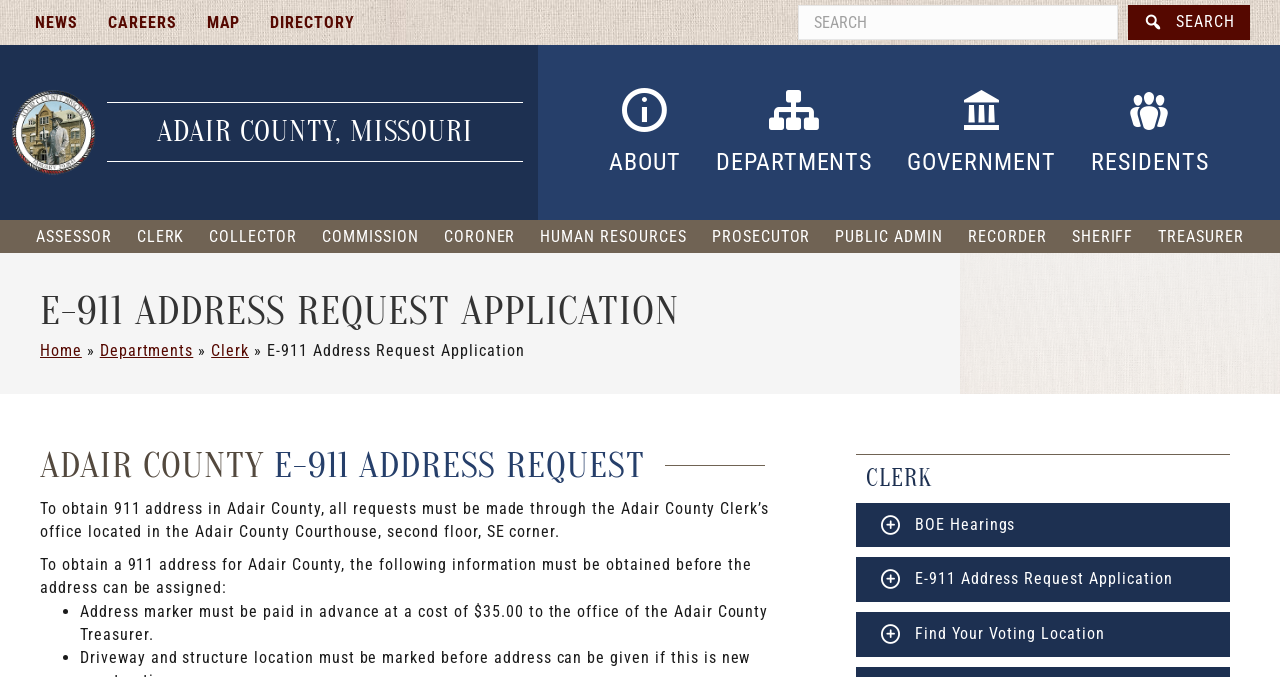Please determine the bounding box coordinates of the element's region to click in order to carry out the following instruction: "go to NEWS page". The coordinates should be four float numbers between 0 and 1, i.e., [left, top, right, bottom].

[0.016, 0.009, 0.073, 0.058]